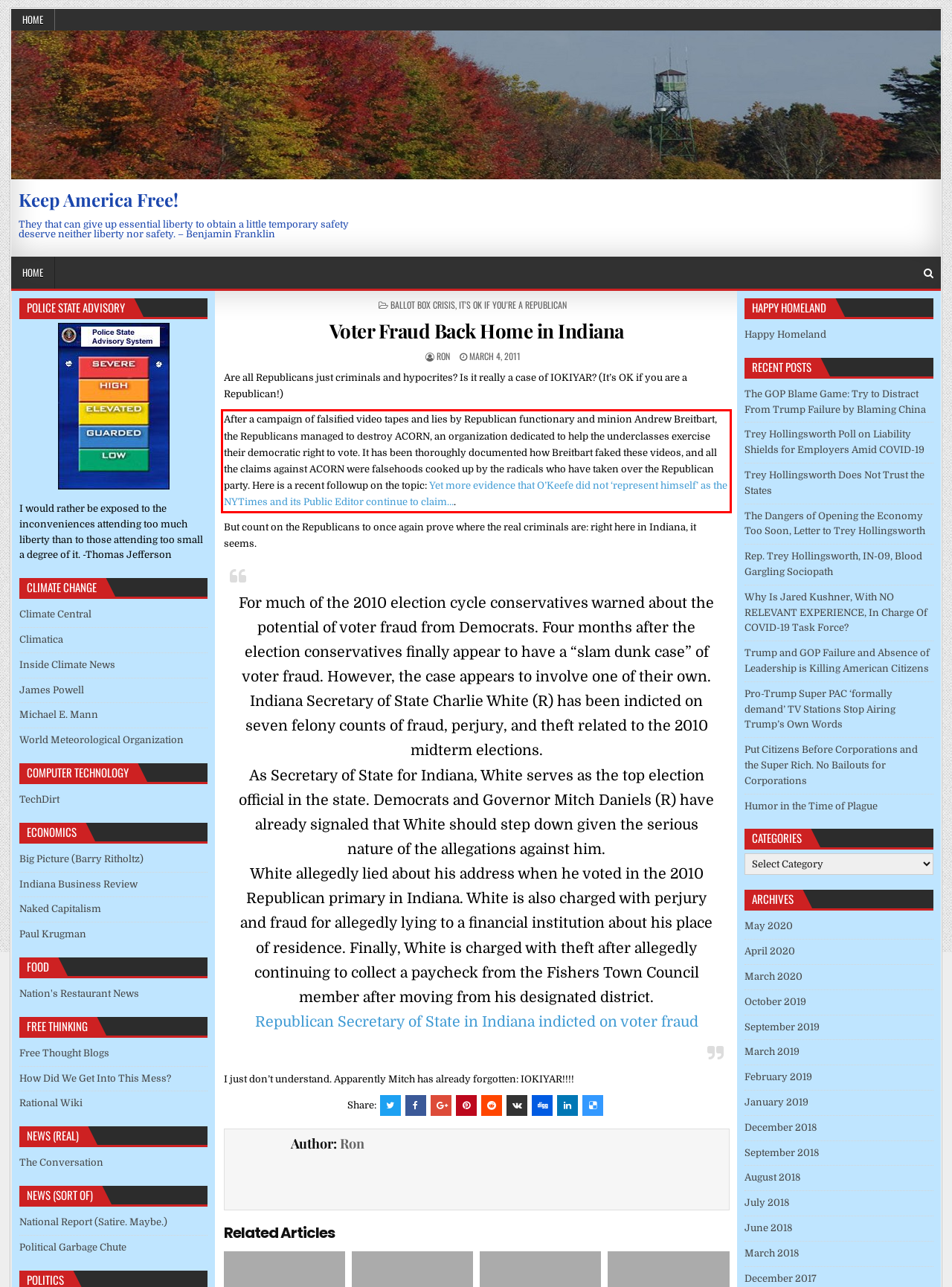You are given a screenshot with a red rectangle. Identify and extract the text within this red bounding box using OCR.

After a campaign of falsified video tapes and lies by Republican functionary and minion Andrew Breitbart, the Republicans managed to destroy ACORN, an organization dedicated to help the underclasses exercise their democratic right to vote. It has been thoroughly documented how Breitbart faked these videos, and all the claims against ACORN were falsehoods cooked up by the radicals who have taken over the Republican party. Here is a recent followup on the topic: Yet more evidence that O’Keefe did not ‘represent himself’ as the NYTimes and its Public Editor continue to claim….